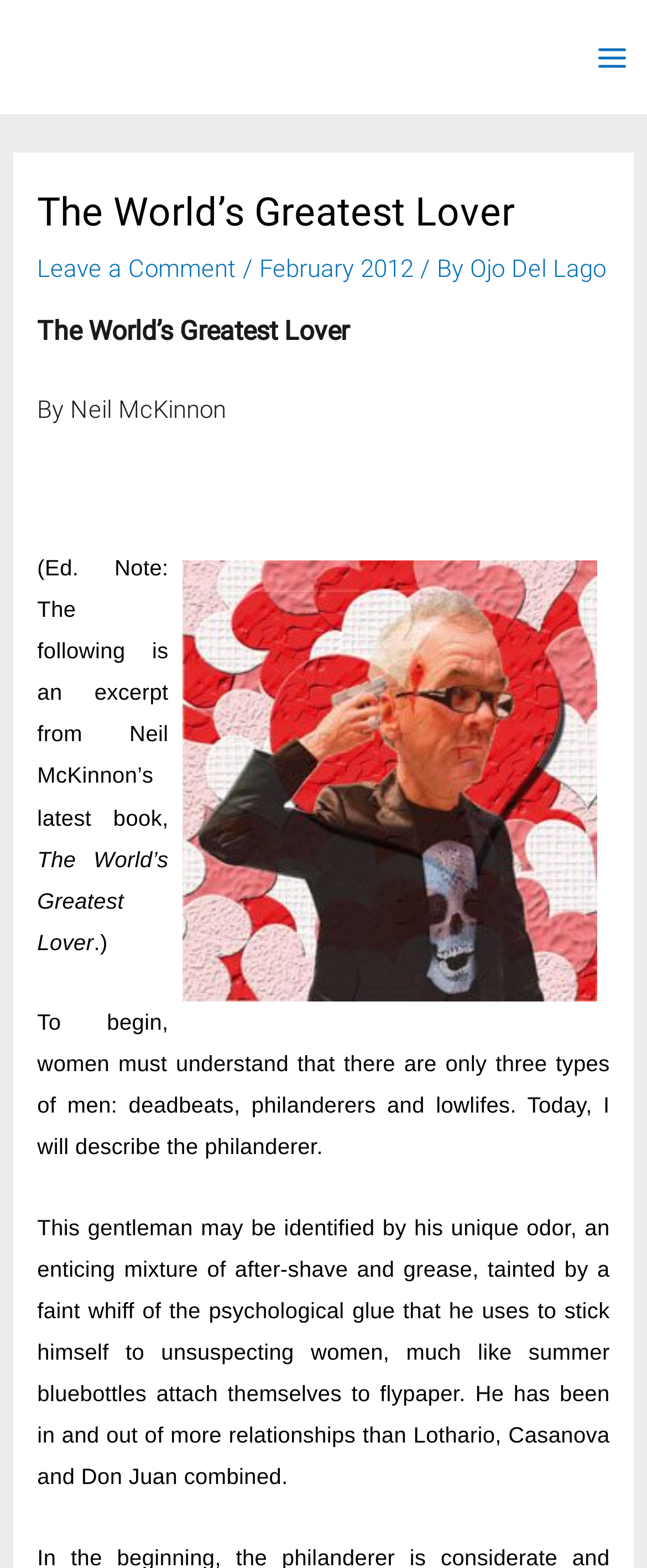What is the position of the 'Search' text?
From the details in the image, answer the question comprehensively.

The position of the 'Search' text can be determined by its bounding box coordinates [0.055, 0.004, 0.078, 0.178] which indicates that it is located at the top-left corner of the webpage.